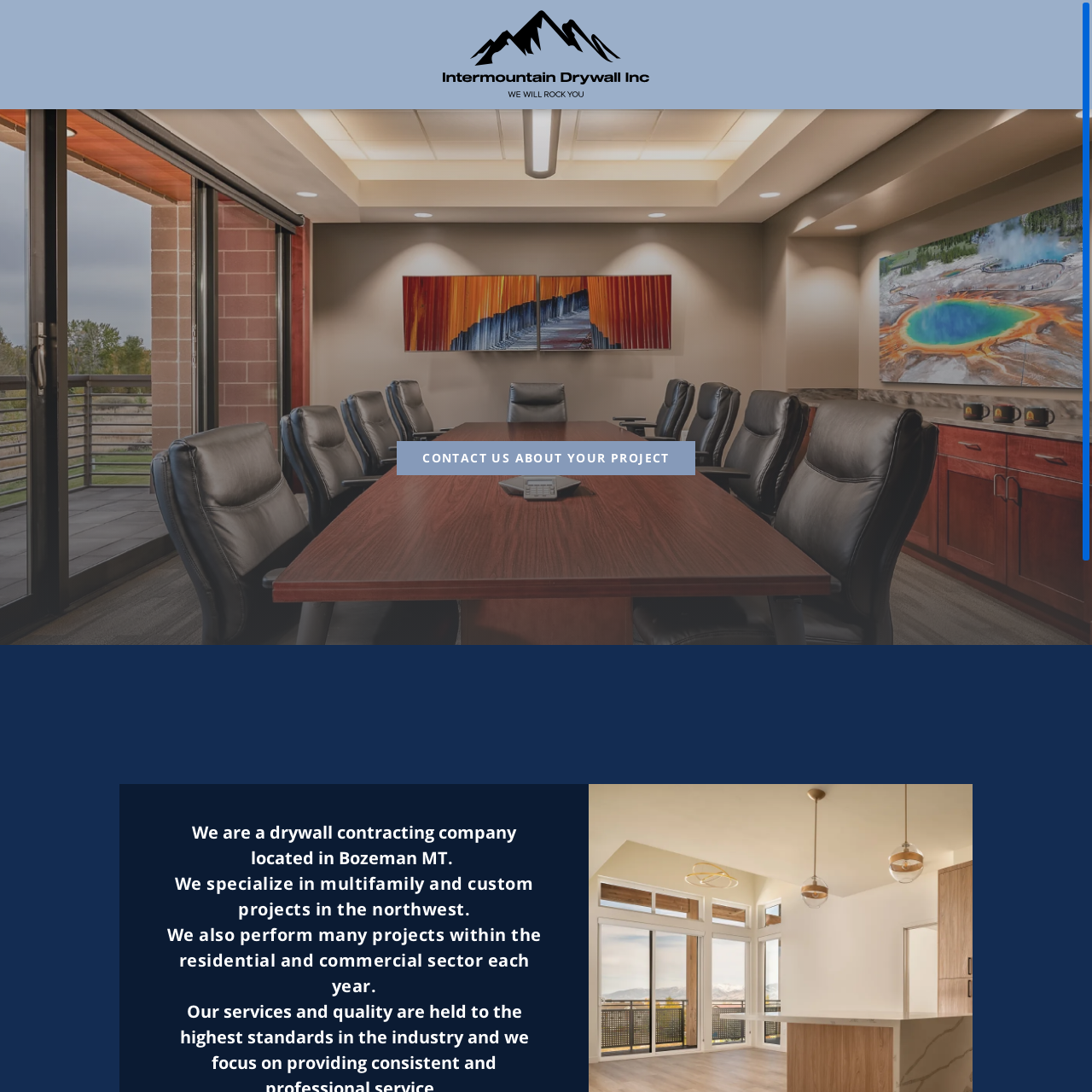Summarize the webpage comprehensively, mentioning all visible components.

The webpage is about Intermountain Drywall, a drywall contracting company based in Bozeman, MT. At the top, there is a logo of Intermountain Drywall Inc., which is an image with a link to the company's homepage. Below the logo, there are four navigation links: SERVICES, PORTFOLIO, ABOUT US, and CONTACT US, aligned horizontally across the top of the page.

Taking up most of the top section is a large background image, which appears to be related to Wildfire Defense Systems. In the middle of the page, there is a prominent heading that reads "A TEAM OF DRYWALL PROFESSIONALS". Below this heading, there are three paragraphs of text that describe the company's services and expertise. The text explains that the company is a drywall contracting company located in Bozeman, MT, specializing in multifamily and custom projects in the northwest, and also performs projects in the residential and commercial sector.

On the right side of the page, there is a call-to-action link that reads "CONTACT US ABOUT YOUR PROJECT", encouraging visitors to reach out to the company. Overall, the webpage has a simple and clean layout, with a focus on showcasing the company's services and expertise in the drywall contracting industry.